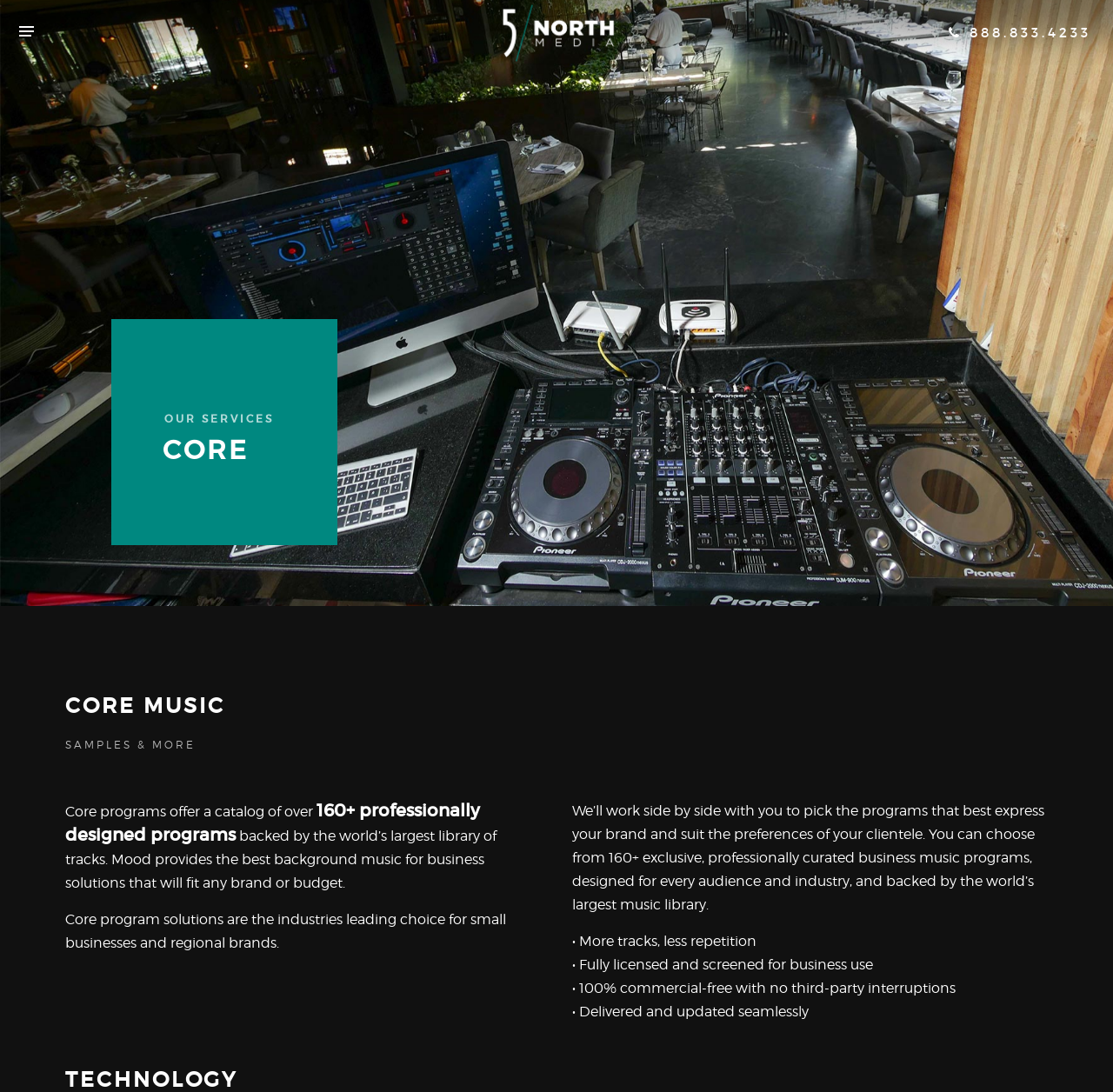How are the music programs delivered?
Please provide a comprehensive answer based on the information in the image.

The delivery method of the music programs is obtained from the StaticText element '• Delivered and updated seamlessly' which is a part of the webpage content, highlighting the convenience of the music program delivery.